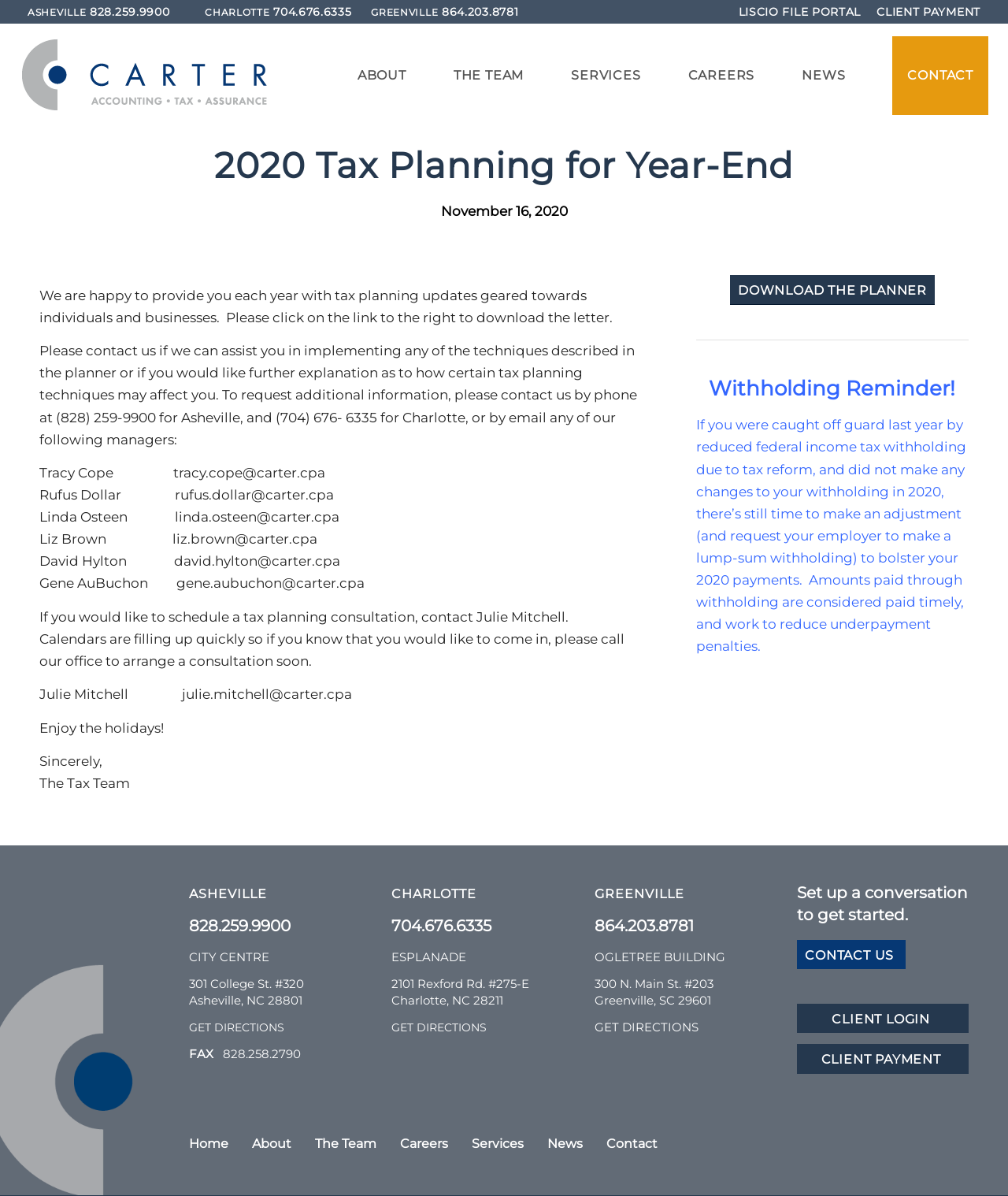Please determine the bounding box coordinates of the element's region to click for the following instruction: "Go to the about page".

[0.331, 0.03, 0.426, 0.096]